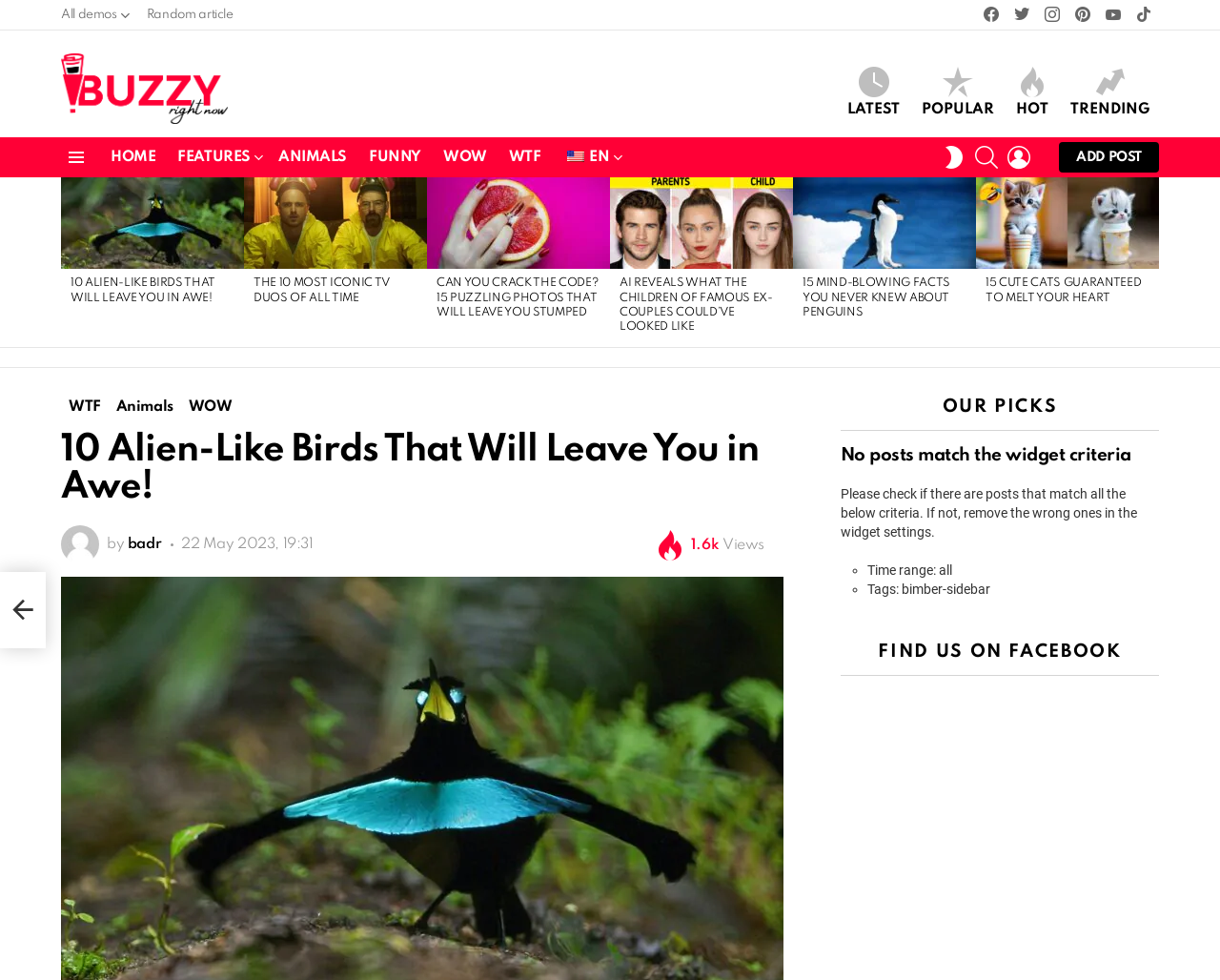Determine the bounding box coordinates of the clickable region to carry out the instruction: "log in to the website".

[0.826, 0.141, 0.845, 0.18]